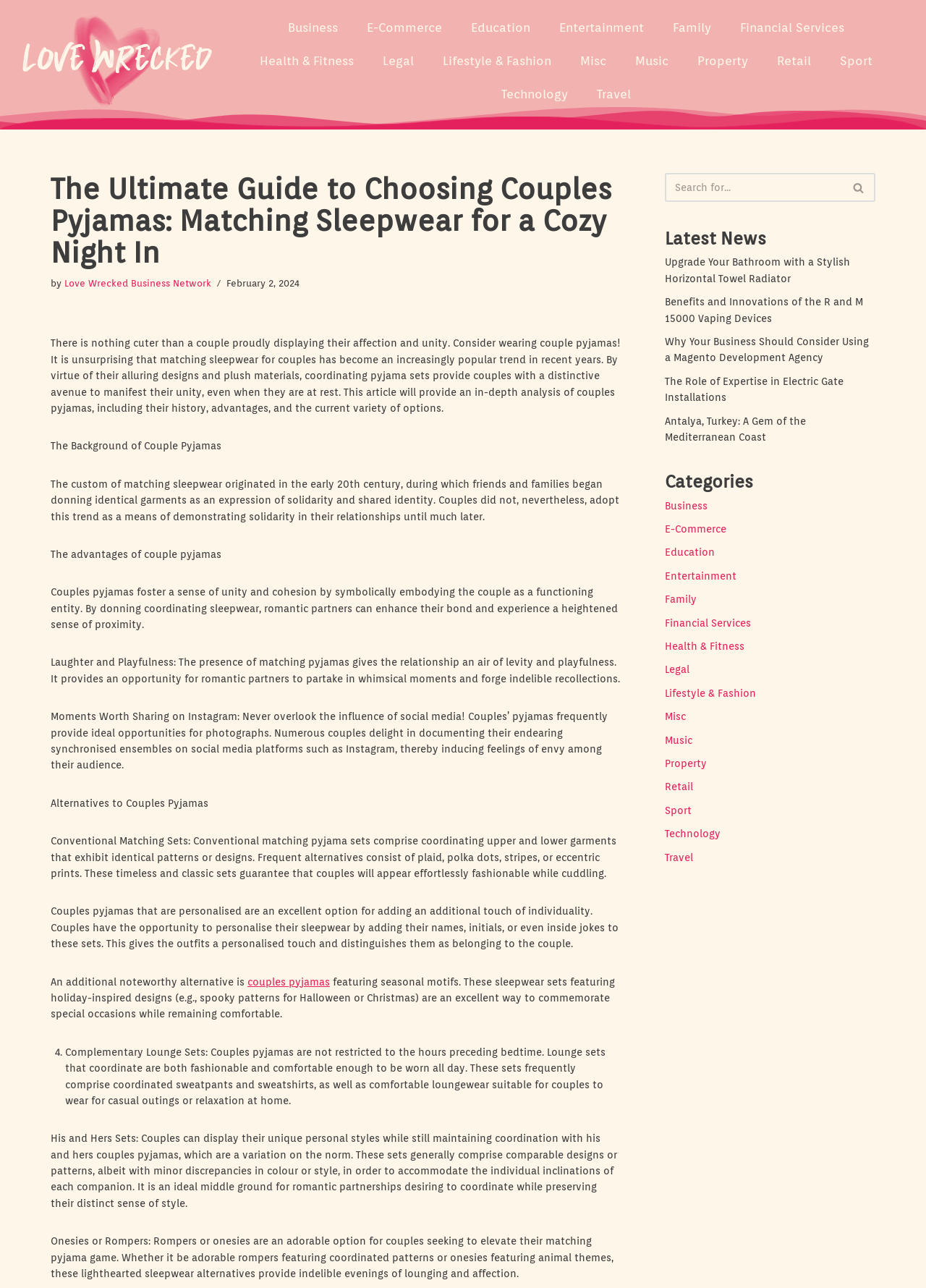What is the category of the article 'Upgrade Your Bathroom with a Stylish Horizontal Towel Radiator'?
Could you answer the question in a detailed manner, providing as much information as possible?

The article 'Upgrade Your Bathroom with a Stylish Horizontal Towel Radiator' is categorized under Lifestyle & Fashion, which is evident from the categories section on the webpage.